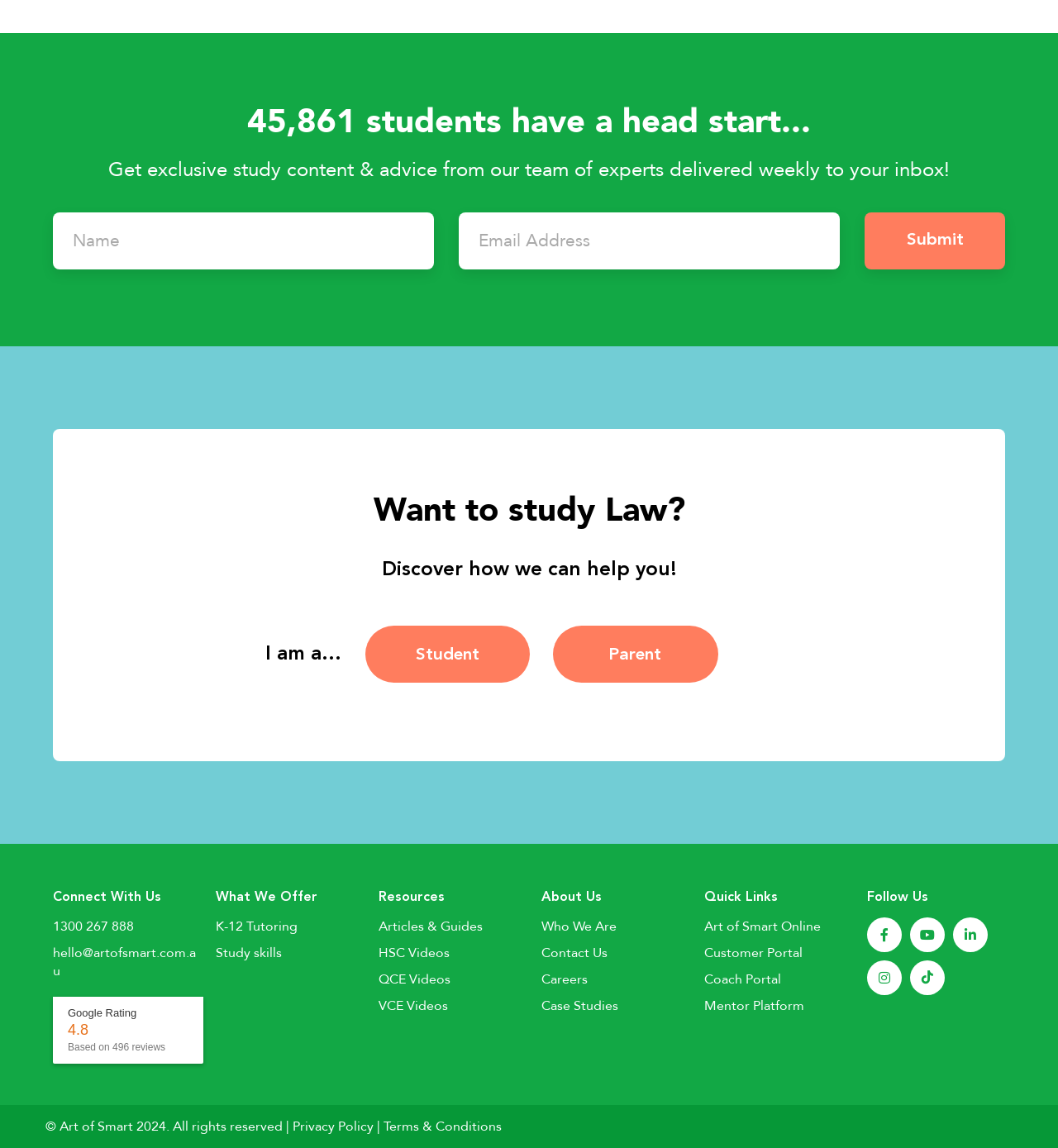What can users do to get study content and advice?
Based on the visual content, answer with a single word or a brief phrase.

Submit their name and email address